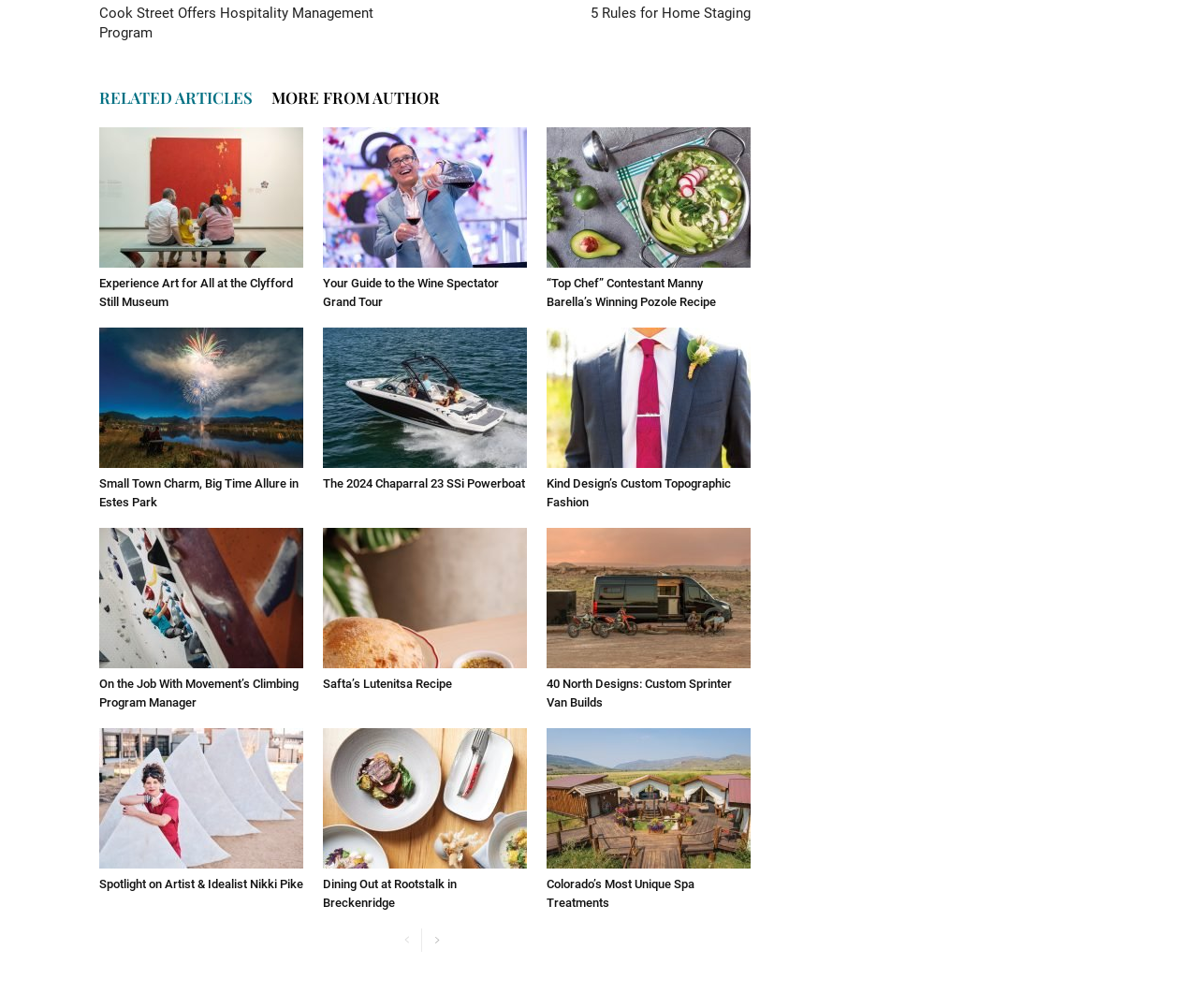Determine the bounding box coordinates (top-left x, top-left y, bottom-right x, bottom-right y) of the UI element described in the following text: aria-label="prev-page"

[0.33, 0.921, 0.349, 0.945]